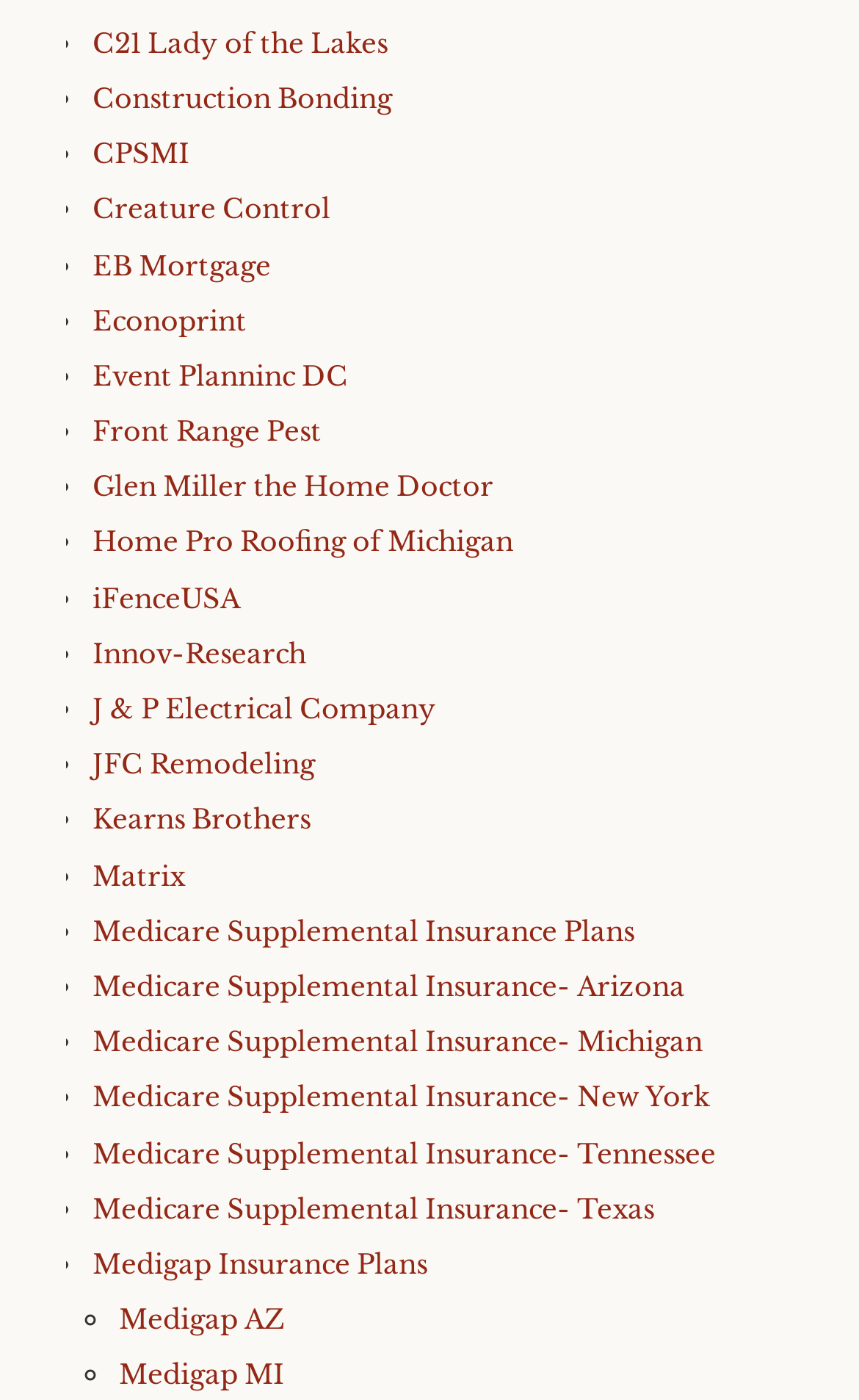Pinpoint the bounding box coordinates for the area that should be clicked to perform the following instruction: "Learn about Creature Control".

[0.108, 0.138, 0.385, 0.161]